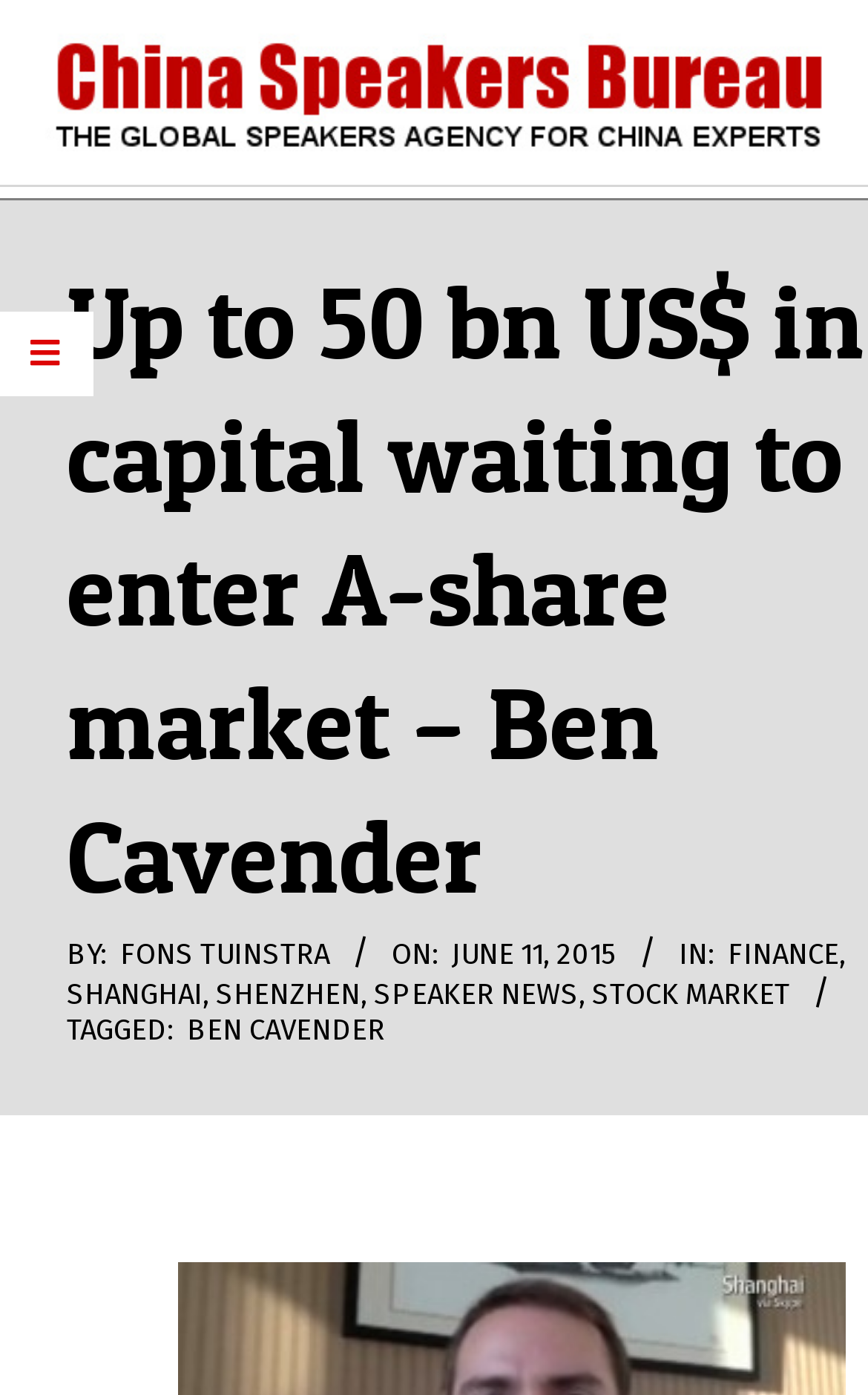What is the date of the article?
Refer to the screenshot and answer in one word or phrase.

Thursday, June 11, 2015